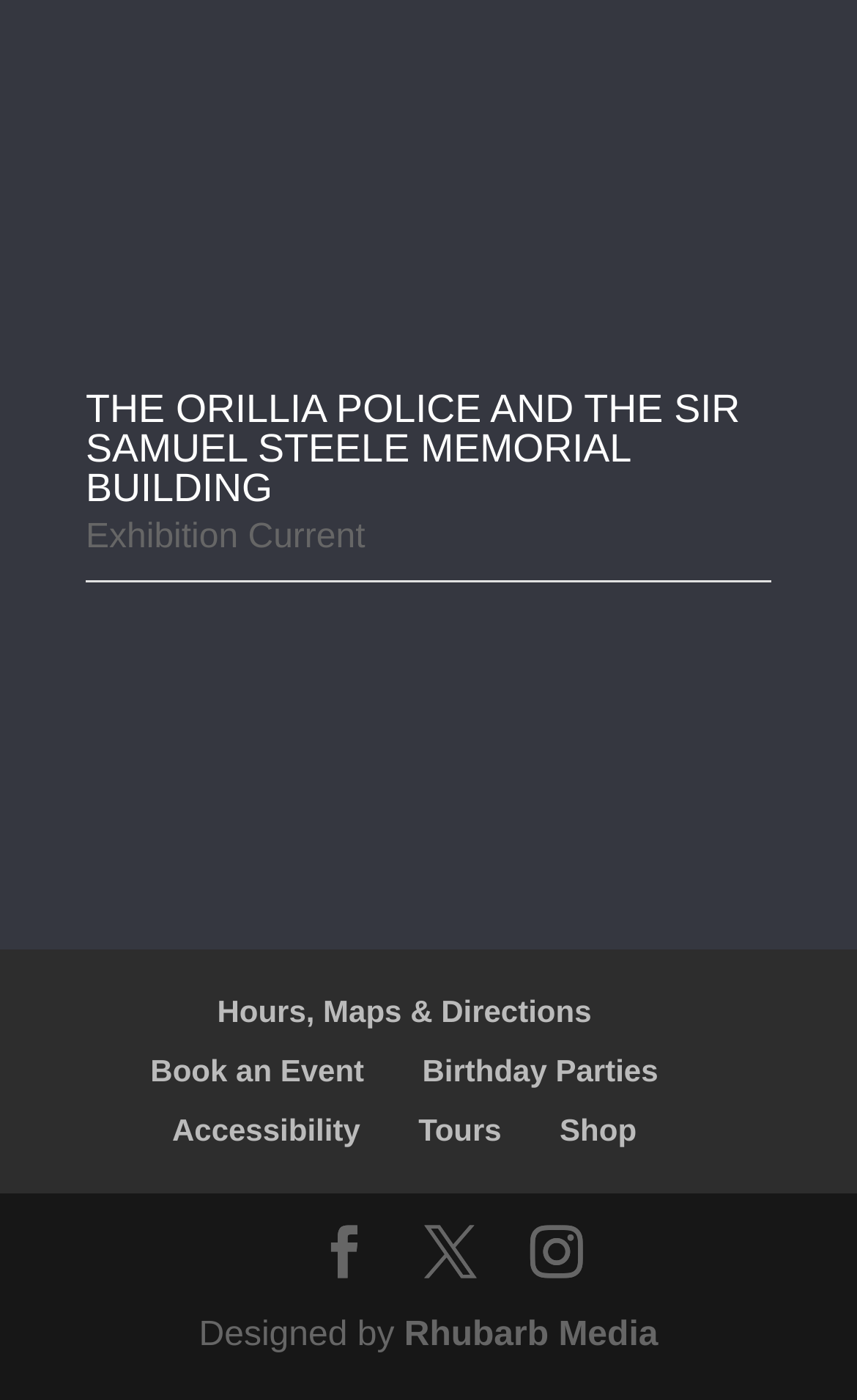Can you pinpoint the bounding box coordinates for the clickable element required for this instruction: "Get hours, maps, and directions"? The coordinates should be four float numbers between 0 and 1, i.e., [left, top, right, bottom].

[0.253, 0.709, 0.69, 0.734]